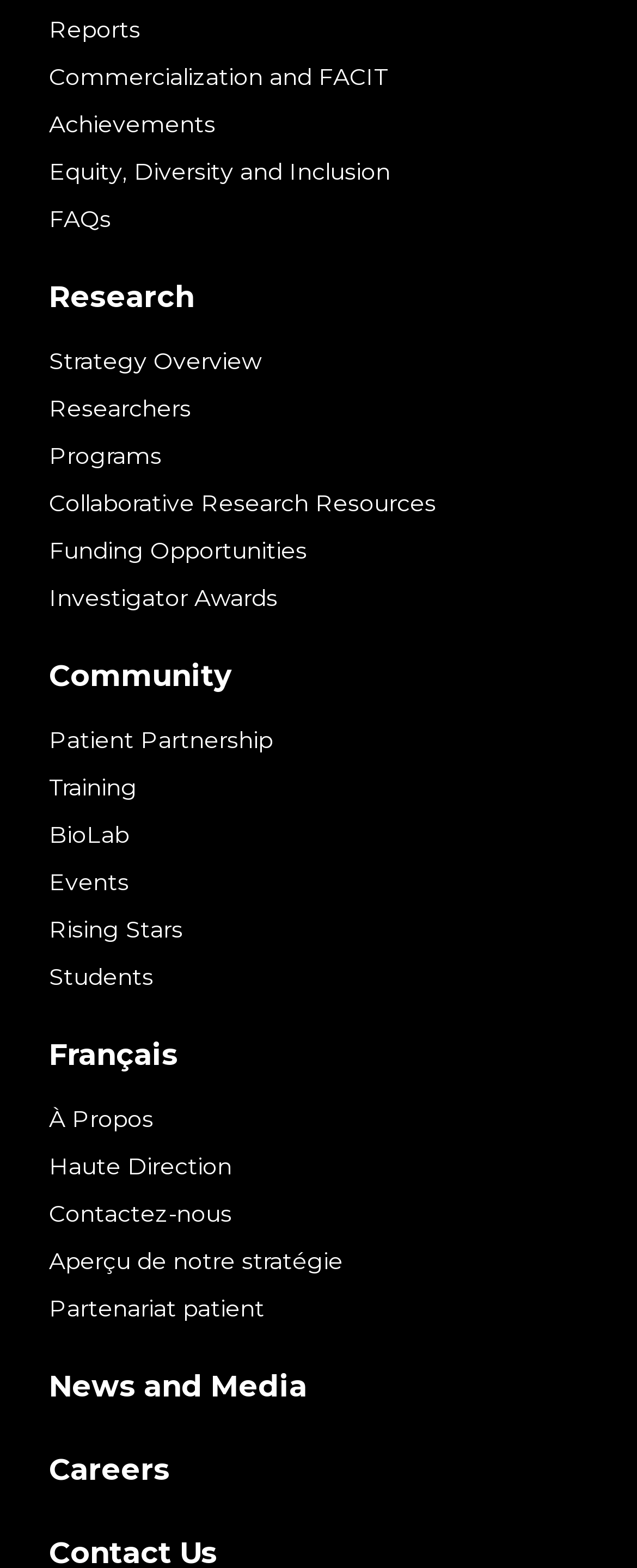Pinpoint the bounding box coordinates of the element that must be clicked to accomplish the following instruction: "Explore research opportunities". The coordinates should be in the format of four float numbers between 0 and 1, i.e., [left, top, right, bottom].

[0.077, 0.178, 0.305, 0.201]